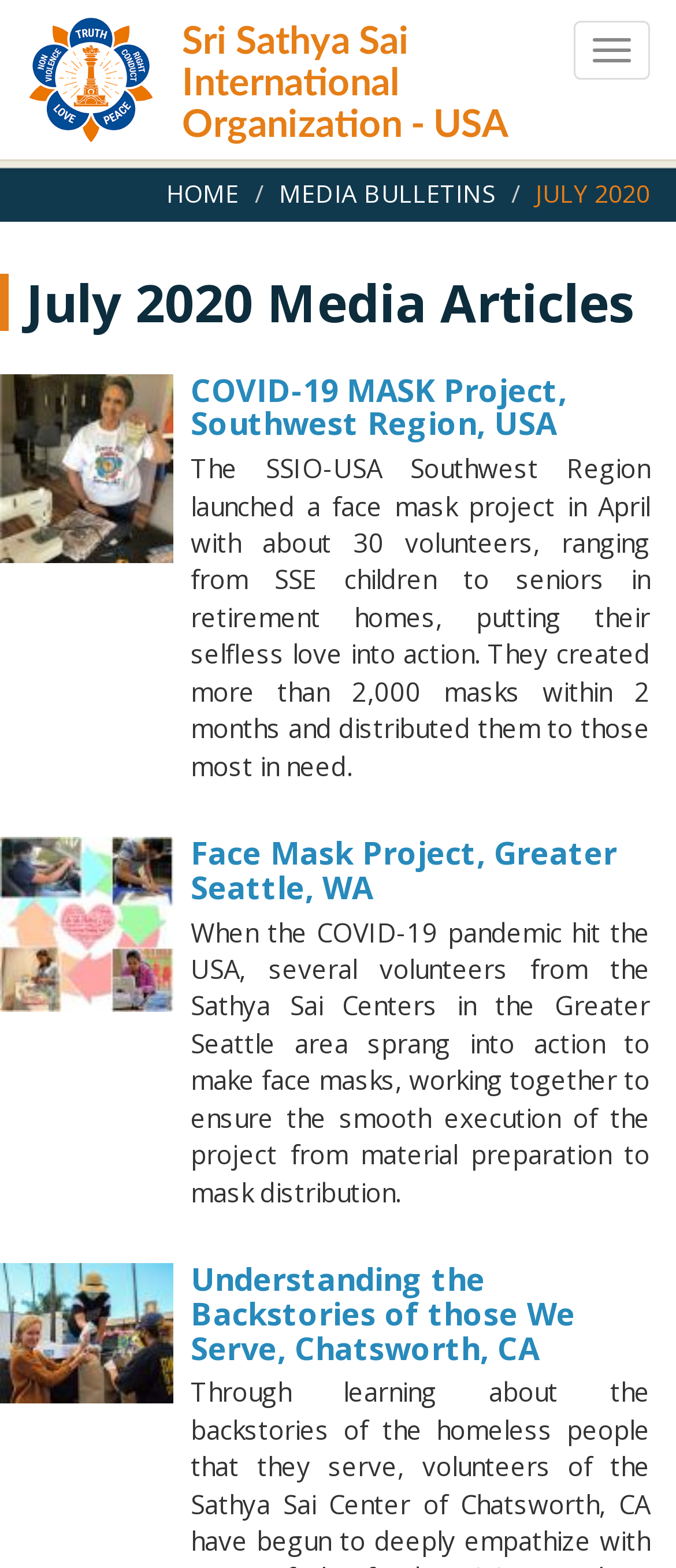Offer an in-depth caption of the entire webpage.

This webpage is about the Sri Sathya Sai International Organization - USA, specifically showcasing media articles from July 2020. At the top left corner, there is a link to skip to the main content. Below it, there is a layout table with a logo of Sarva Dharma on the left side, a button to toggle navigation on the right side, and a heading with the organization's name in the middle.

The main navigation menu is located below, with links to "HOME" and "MEDIA BULLETINS" on the left side, and a static text "JULY 2020" on the right side. 

The main content area is divided into three sections, each with a heading, a link, and a static text describing a project or initiative. The first section is about the COVID-19 MASK Project in the Southwest Region, USA, with an image on the left side and a detailed description of the project on the right side. 

The second section is about the Face Mask Project in Greater Seattle, WA, with a similar layout to the first section. The third section is about Understanding the Backstories of those We Serve in Chatsworth, CA, again with an image on the left side and a detailed description on the right side.